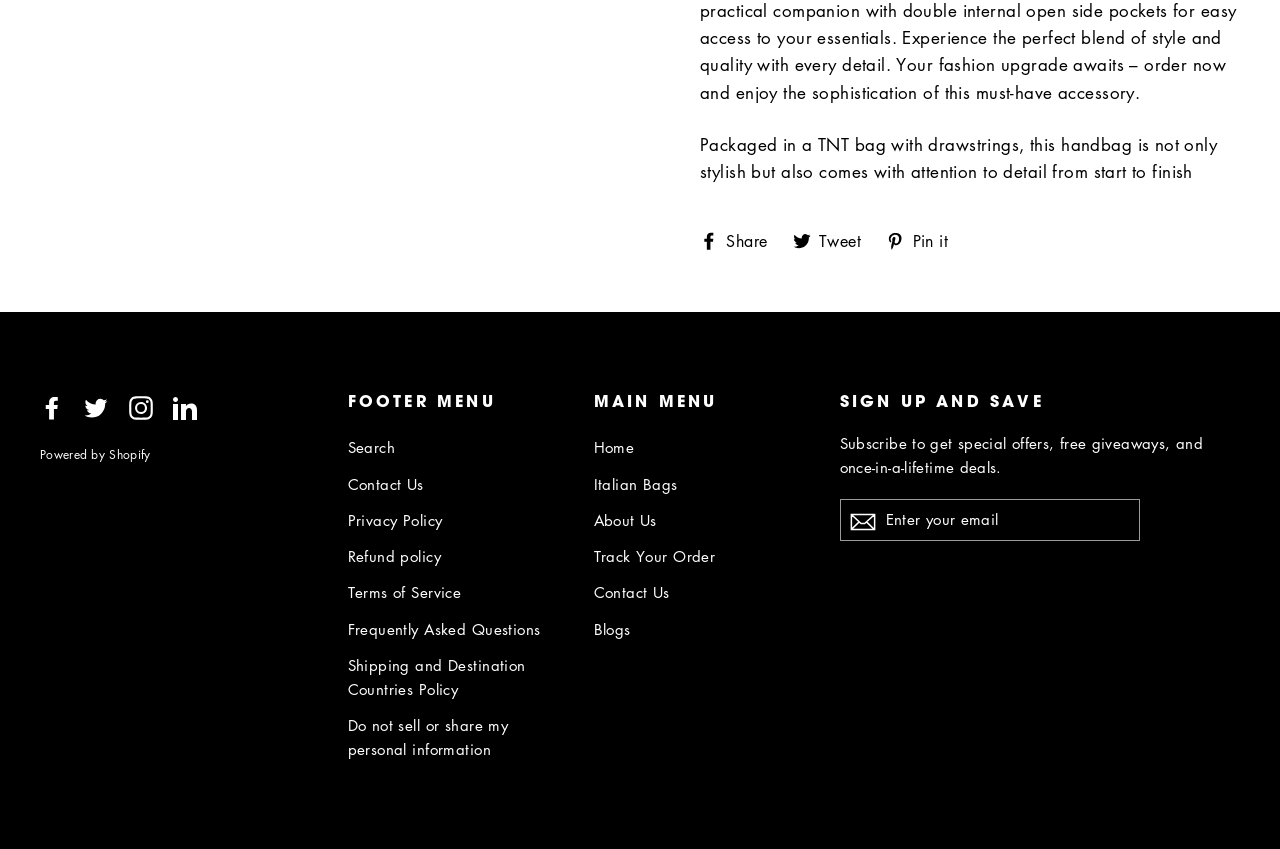Provide a brief response in the form of a single word or phrase:
What is the product description?

Packaged in a TNT bag